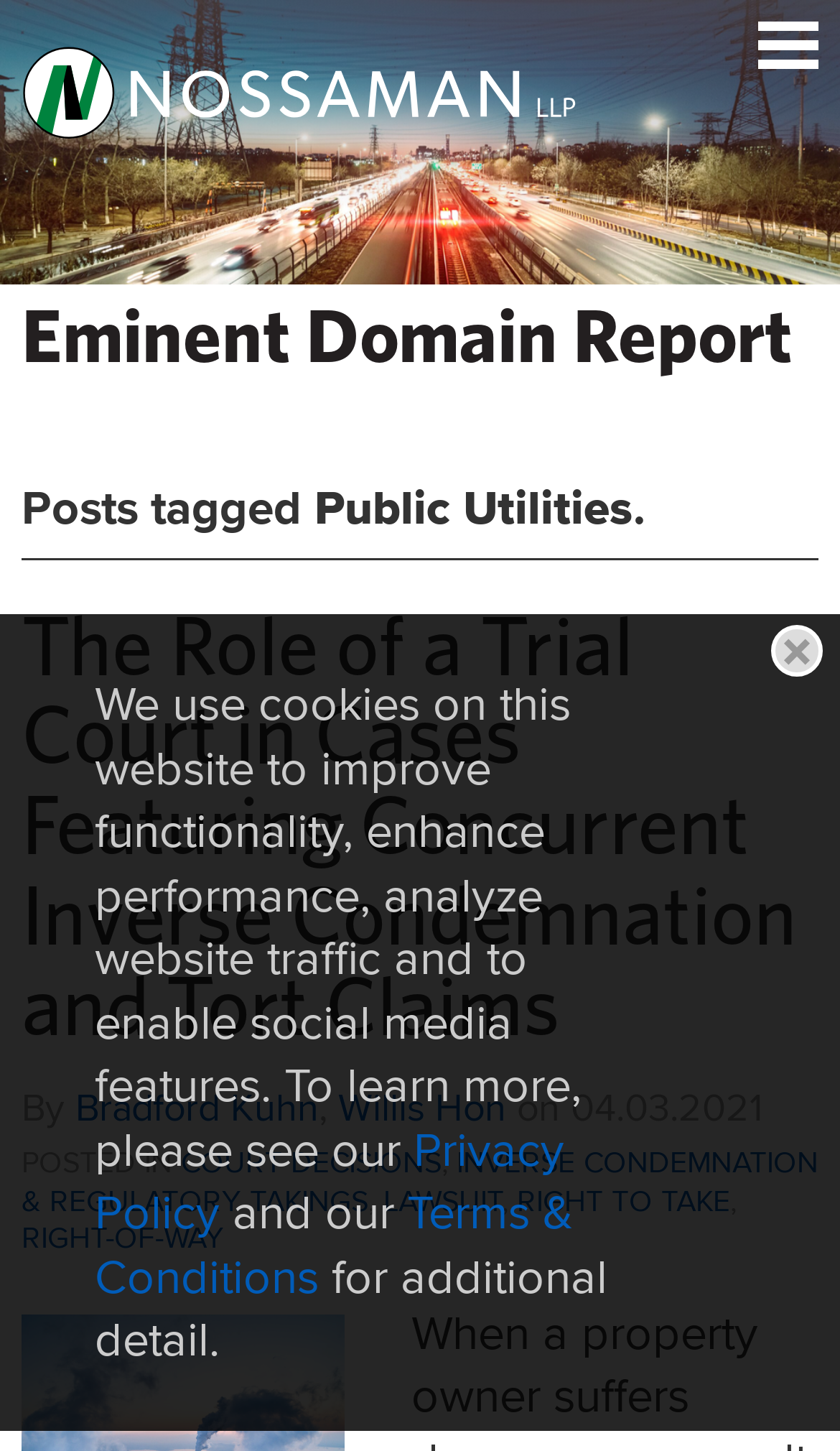Determine the bounding box coordinates of the region I should click to achieve the following instruction: "Close the window". Ensure the bounding box coordinates are four float numbers between 0 and 1, i.e., [left, top, right, bottom].

[0.918, 0.431, 0.979, 0.467]